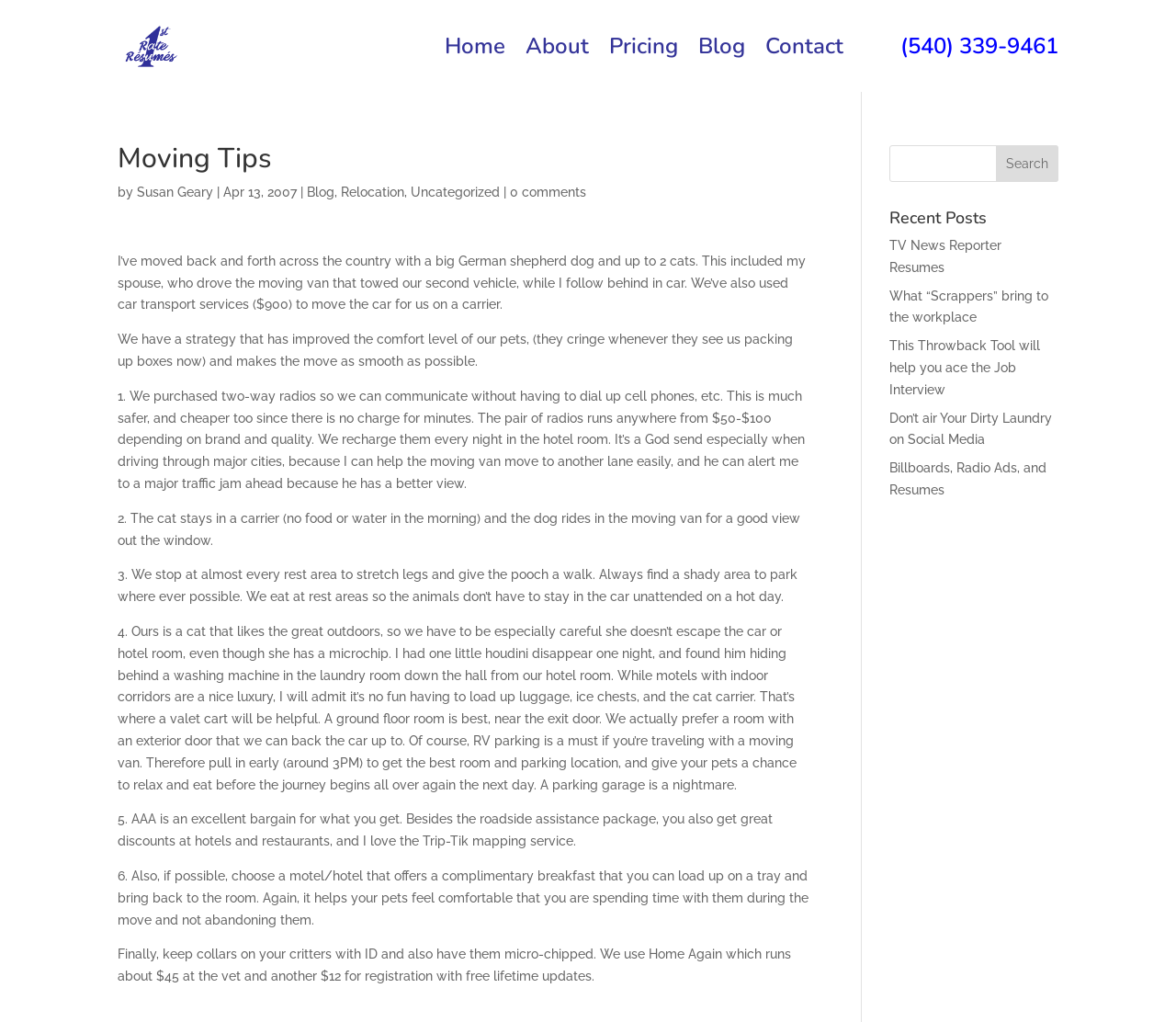Utilize the information from the image to answer the question in detail:
How many ways to communicate are mentioned in the blog post?

The blog post mentions two ways to communicate: using cell phones and using two-way radios. The author prefers using two-way radios because it is safer and cheaper.